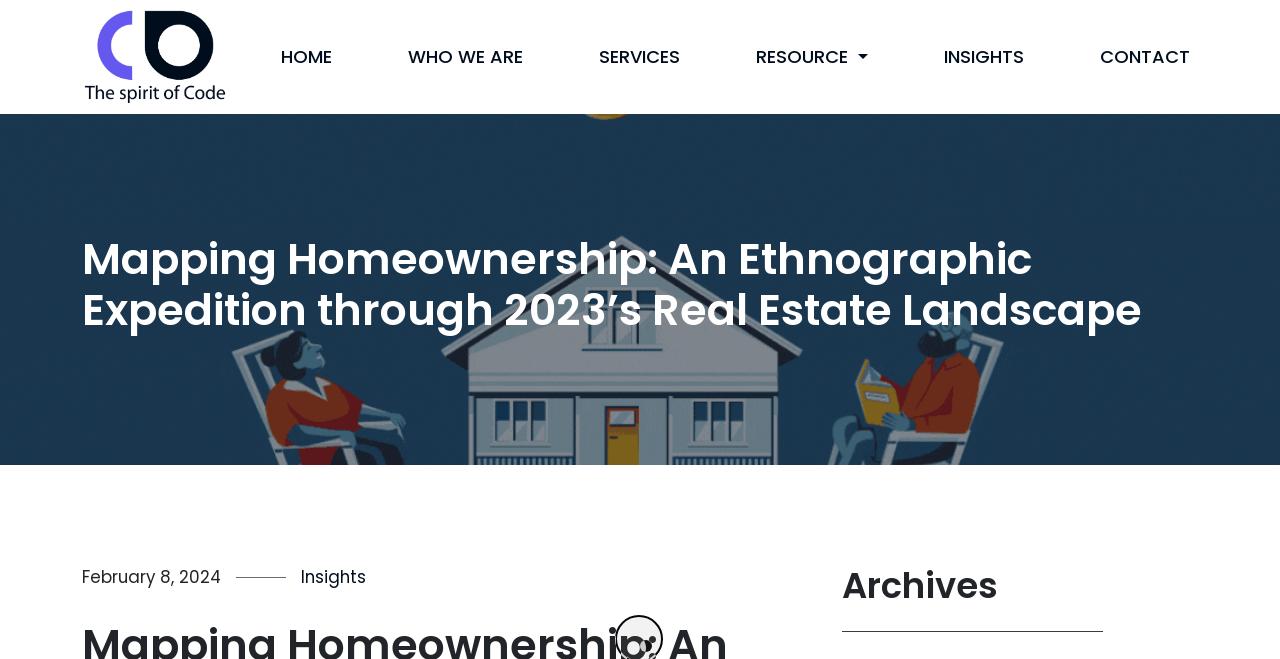Bounding box coordinates are given in the format (top-left x, top-left y, bottom-right x, bottom-right y). All values should be floating point numbers between 0 and 1. Provide the bounding box coordinate for the UI element described as: Who we are

[0.313, 0.054, 0.415, 0.119]